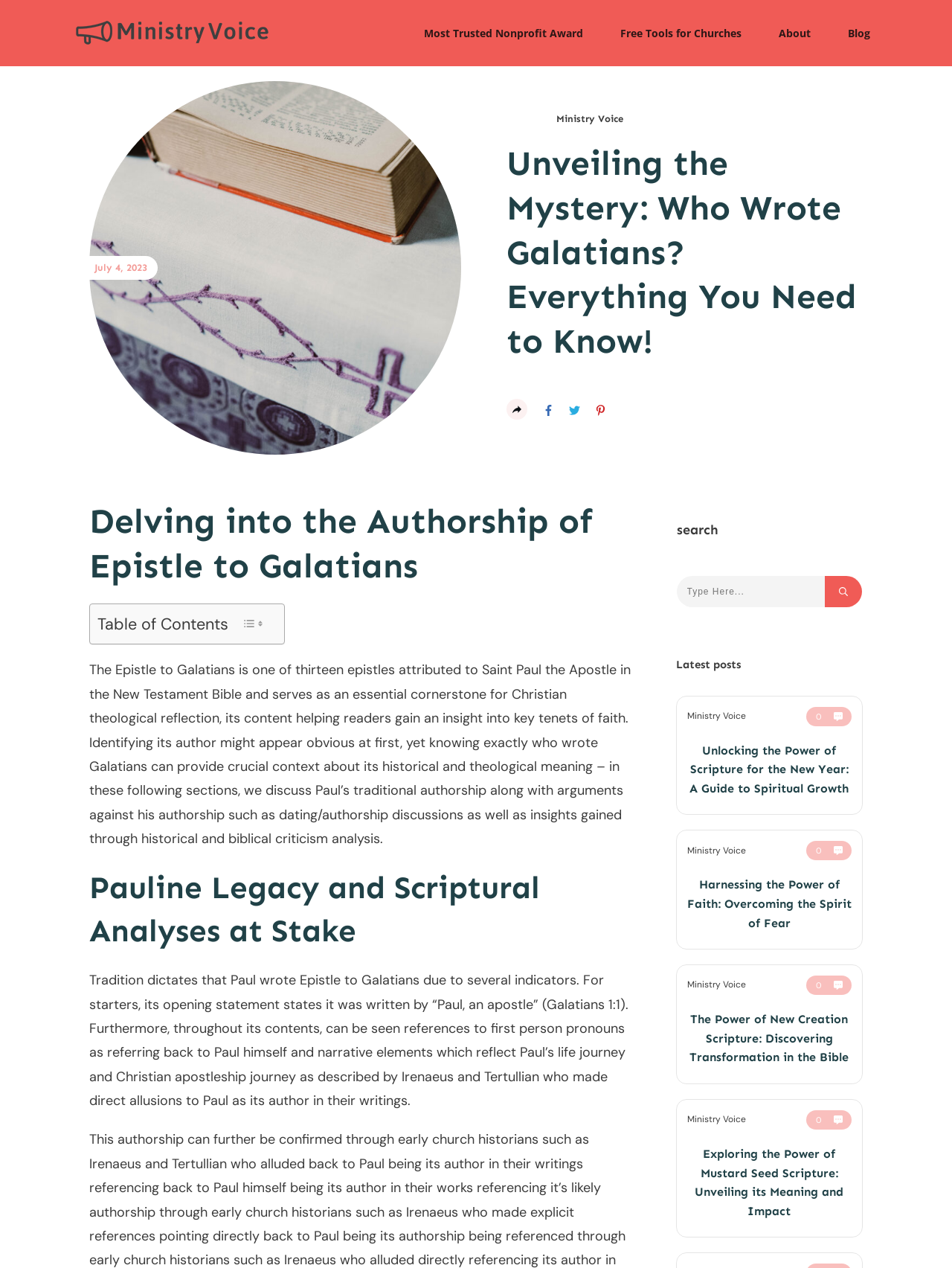What is the topic of the article?
Please provide a single word or phrase as your answer based on the image.

Galatians authorship